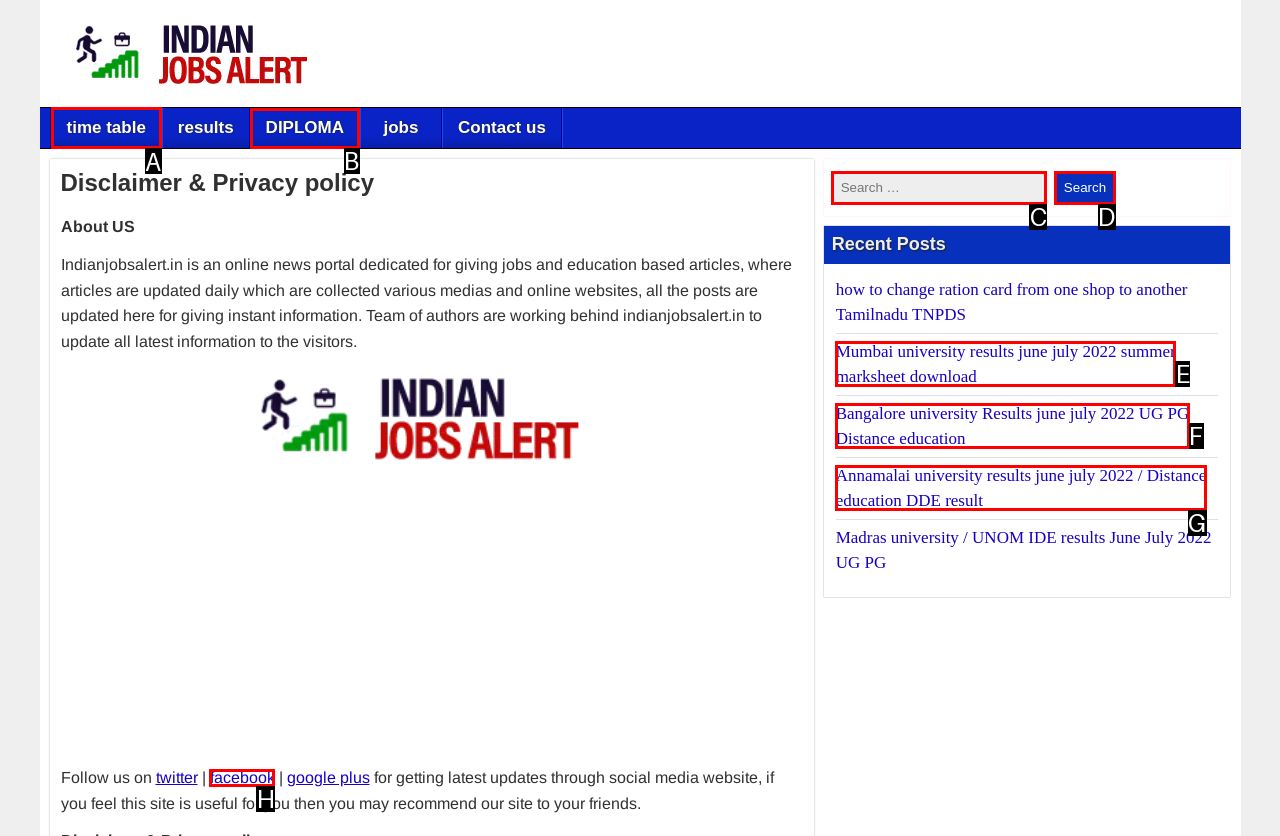Identify the HTML element you need to click to achieve the task: Click on the 'time table' link. Respond with the corresponding letter of the option.

A